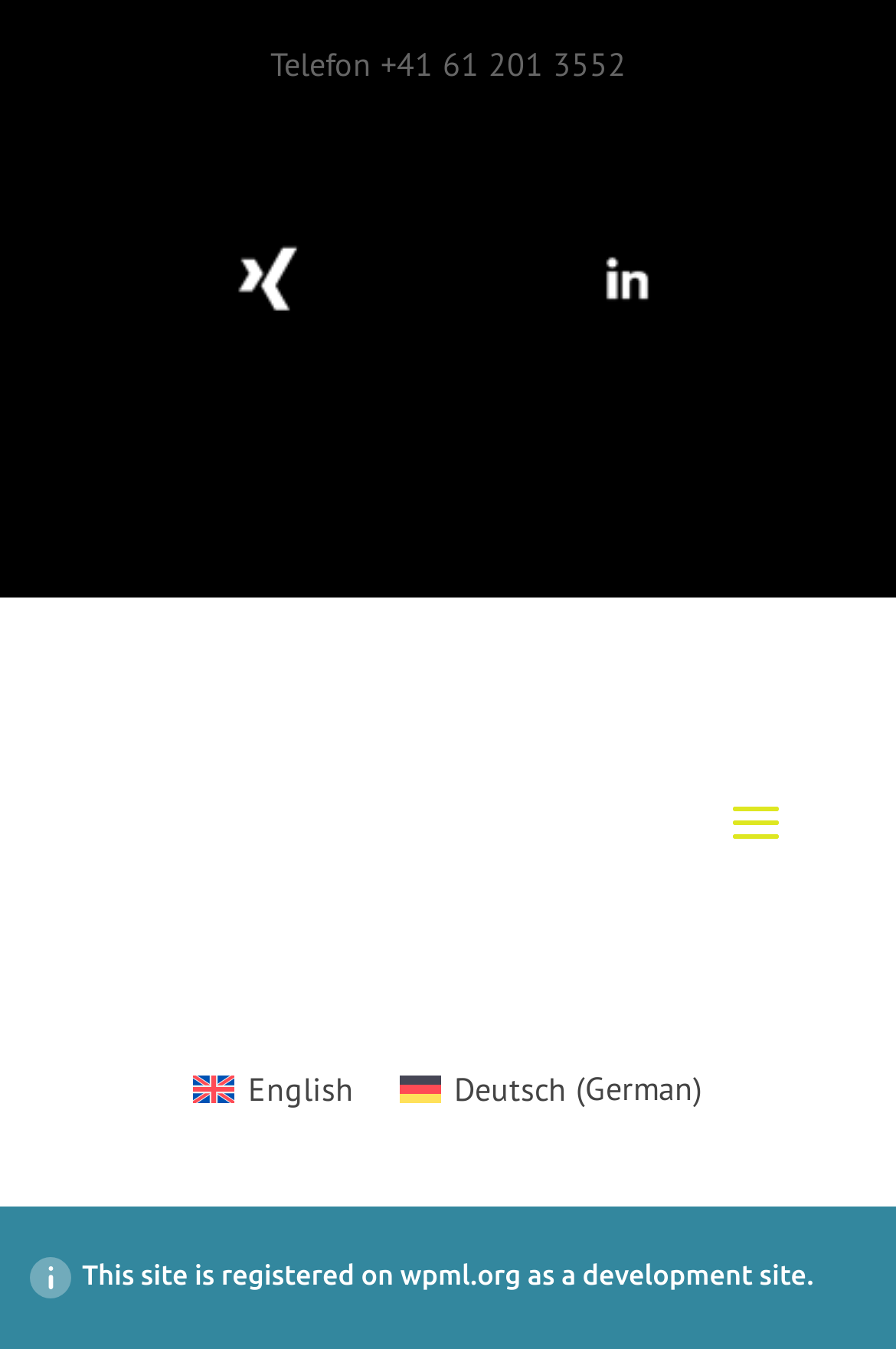Please determine the bounding box coordinates for the element with the description: "Deutsch (German)".

[0.421, 0.784, 0.809, 0.829]